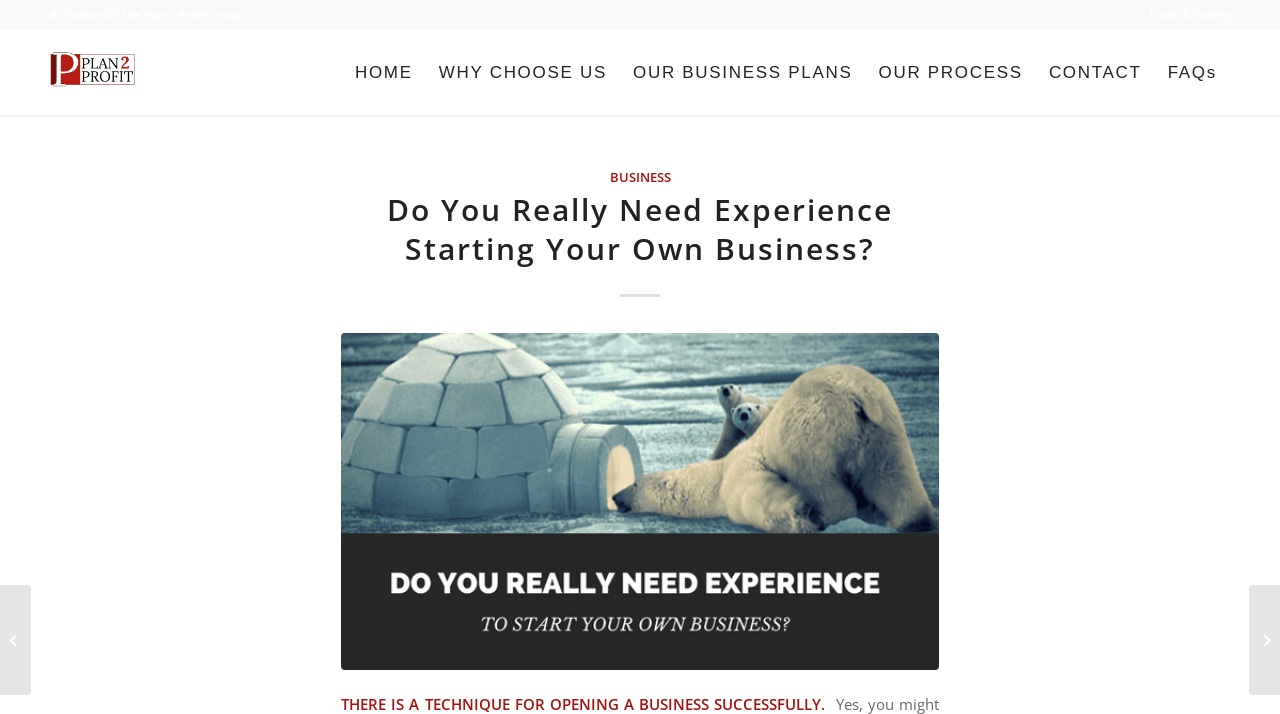Find the UI element described as: "HOME" and predict its bounding box coordinates. Ensure the coordinates are four float numbers between 0 and 1, [left, top, right, bottom].

[0.267, 0.042, 0.333, 0.161]